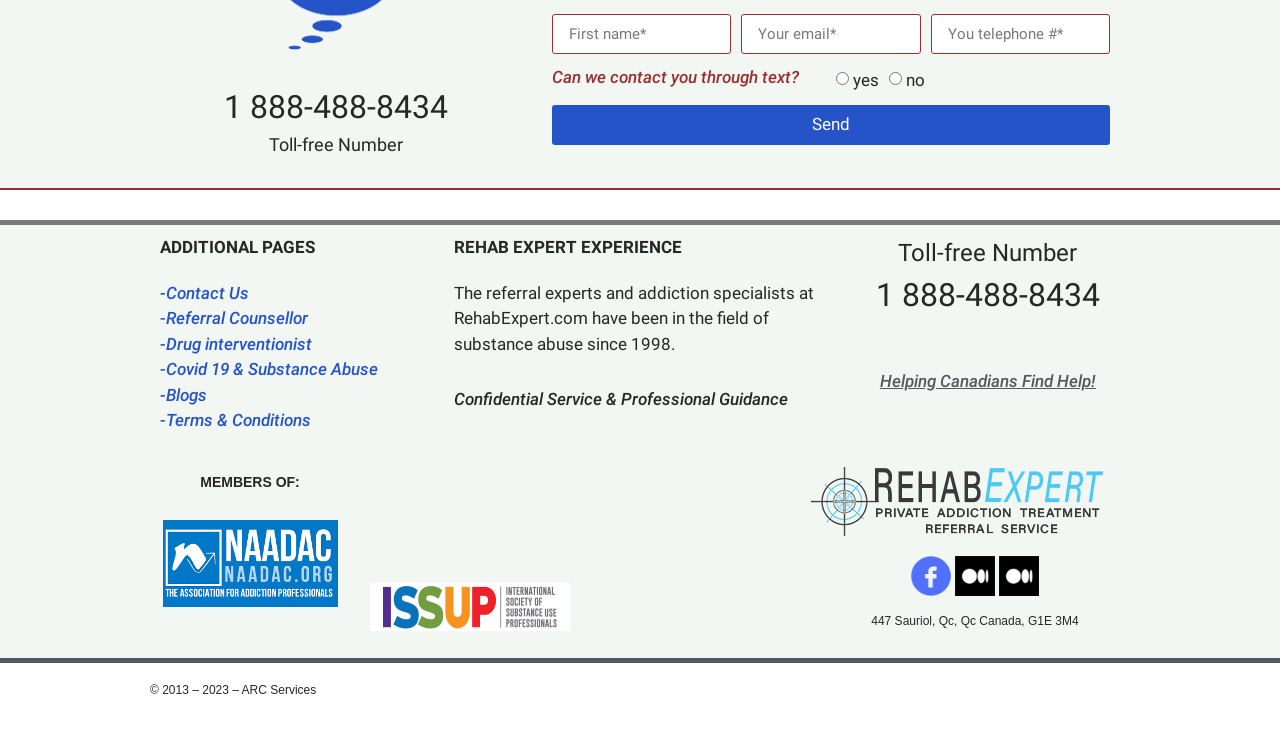Locate the coordinates of the bounding box for the clickable region that fulfills this instruction: "Click Send".

[0.431, 0.142, 0.867, 0.196]